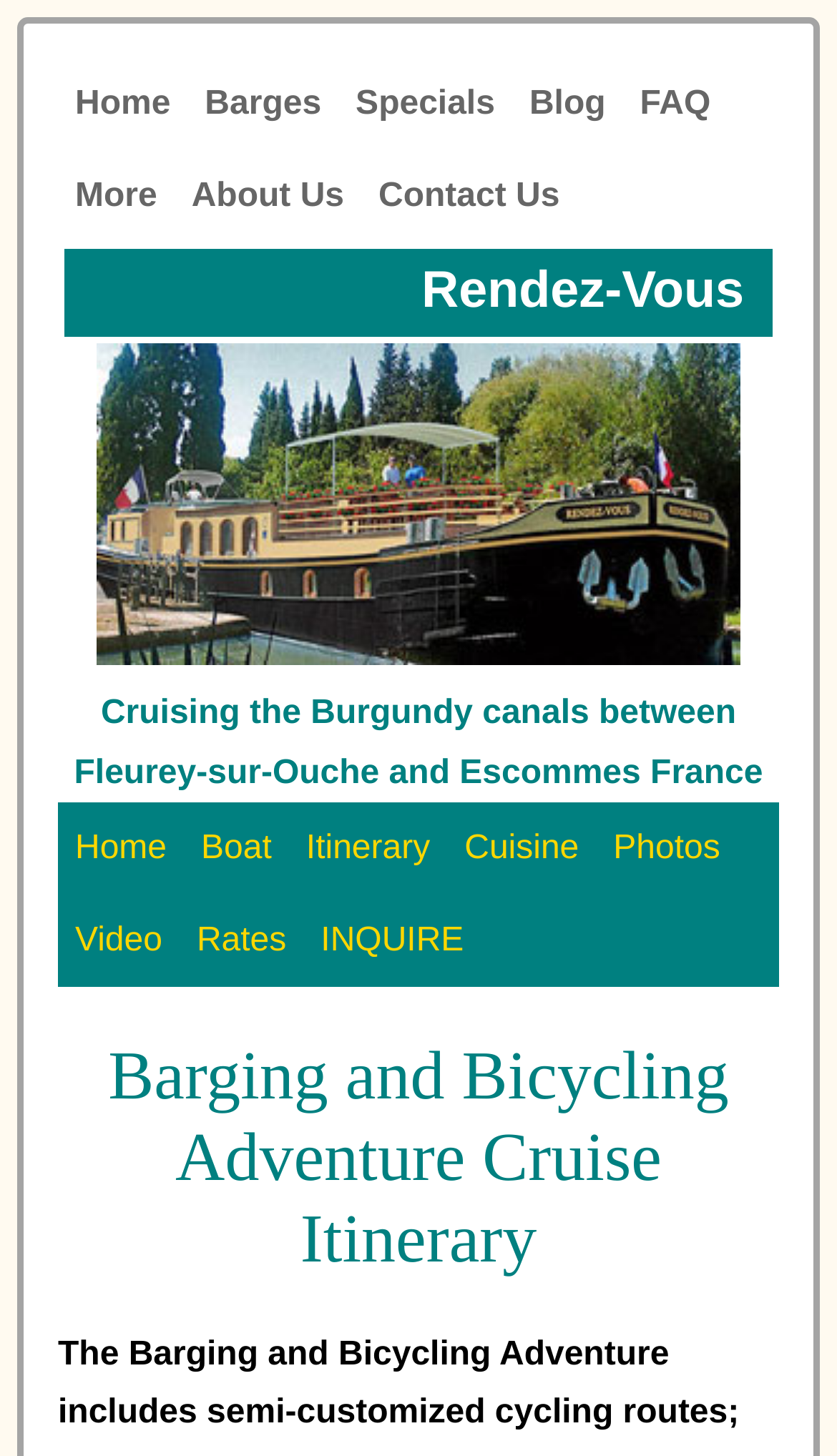Identify the bounding box for the element characterized by the following description: "INQUIRE".

[0.363, 0.614, 0.575, 0.678]